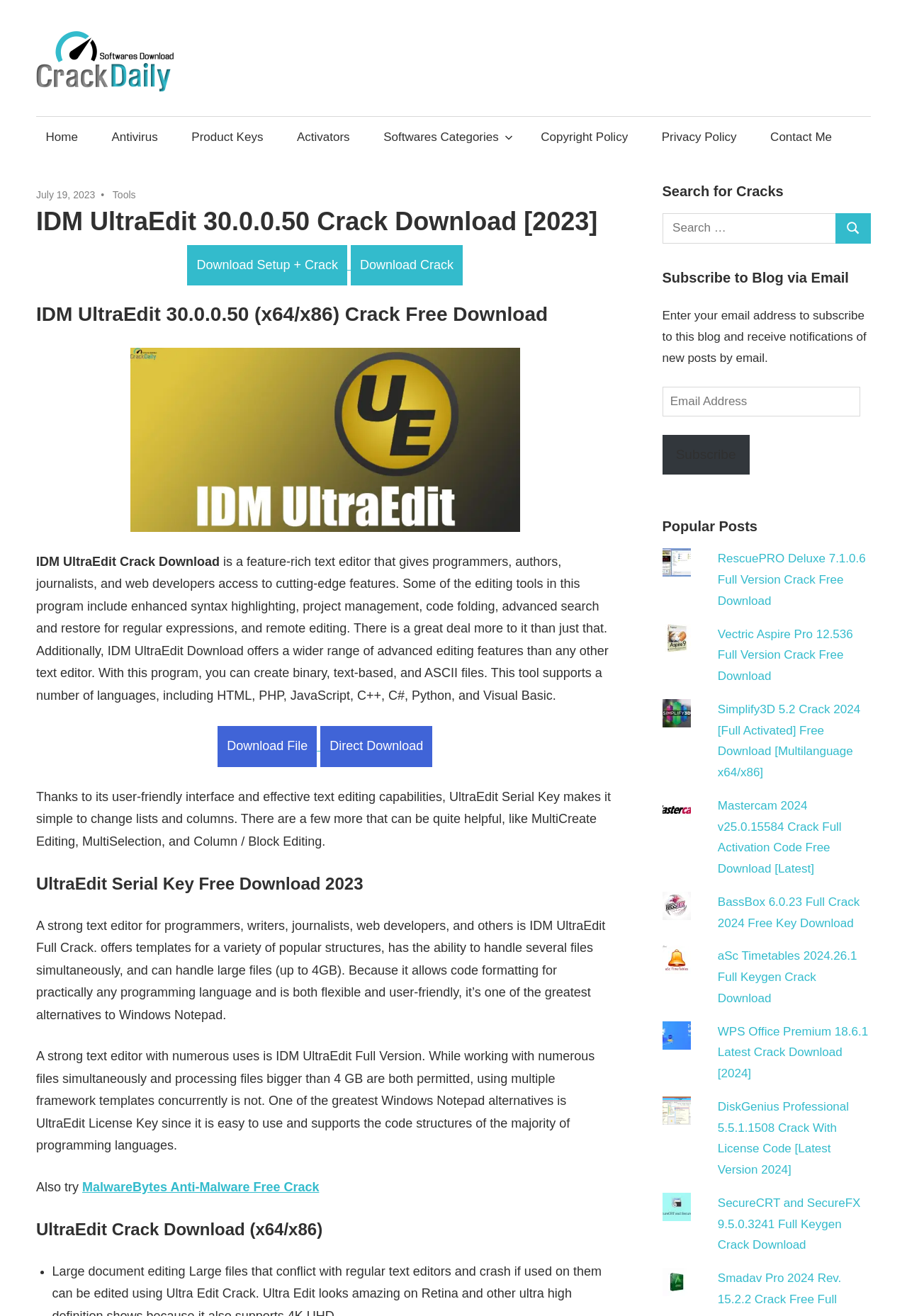Can you give a detailed response to the following question using the information from the image? What is the purpose of IDM UltraEdit?

I inferred the answer by reading the text 'IDM UltraEdit Crack Download is a feature-rich text editor that gives programmers, authors, journalists, and web developers access to cutting-edge features.' which indicates that IDM UltraEdit is a text editor.